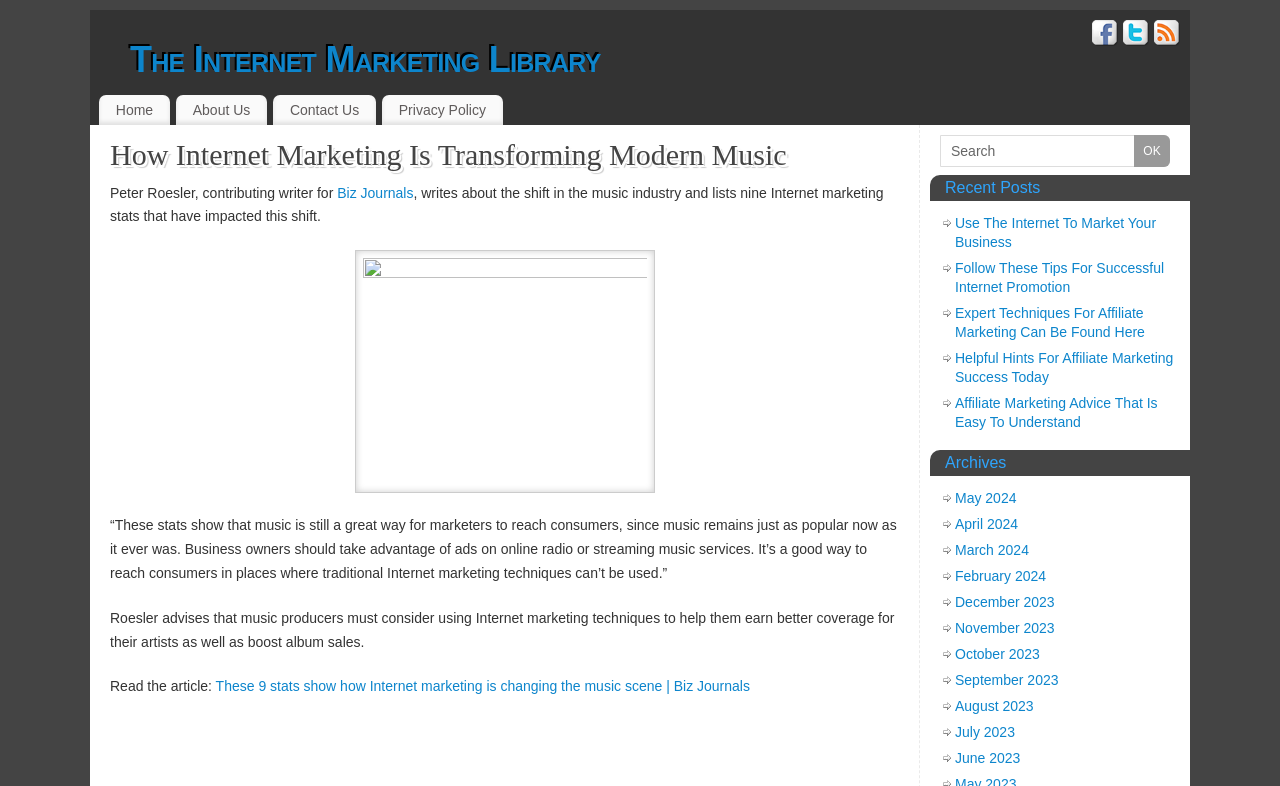Answer the question with a single word or phrase: 
What is the purpose of the textbox?

Search